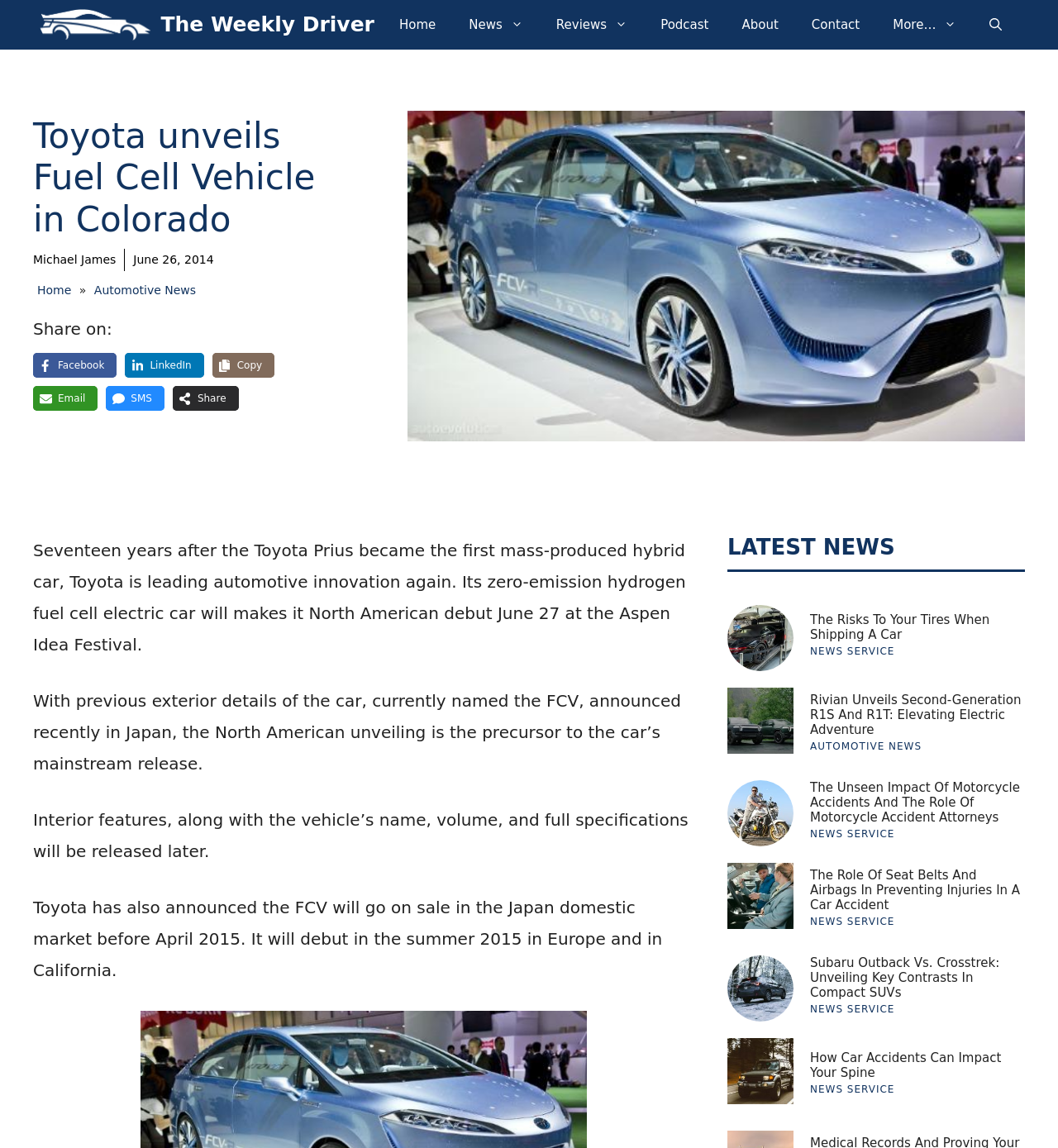Can you provide the bounding box coordinates for the element that should be clicked to implement the instruction: "Open search"?

[0.92, 0.0, 0.963, 0.043]